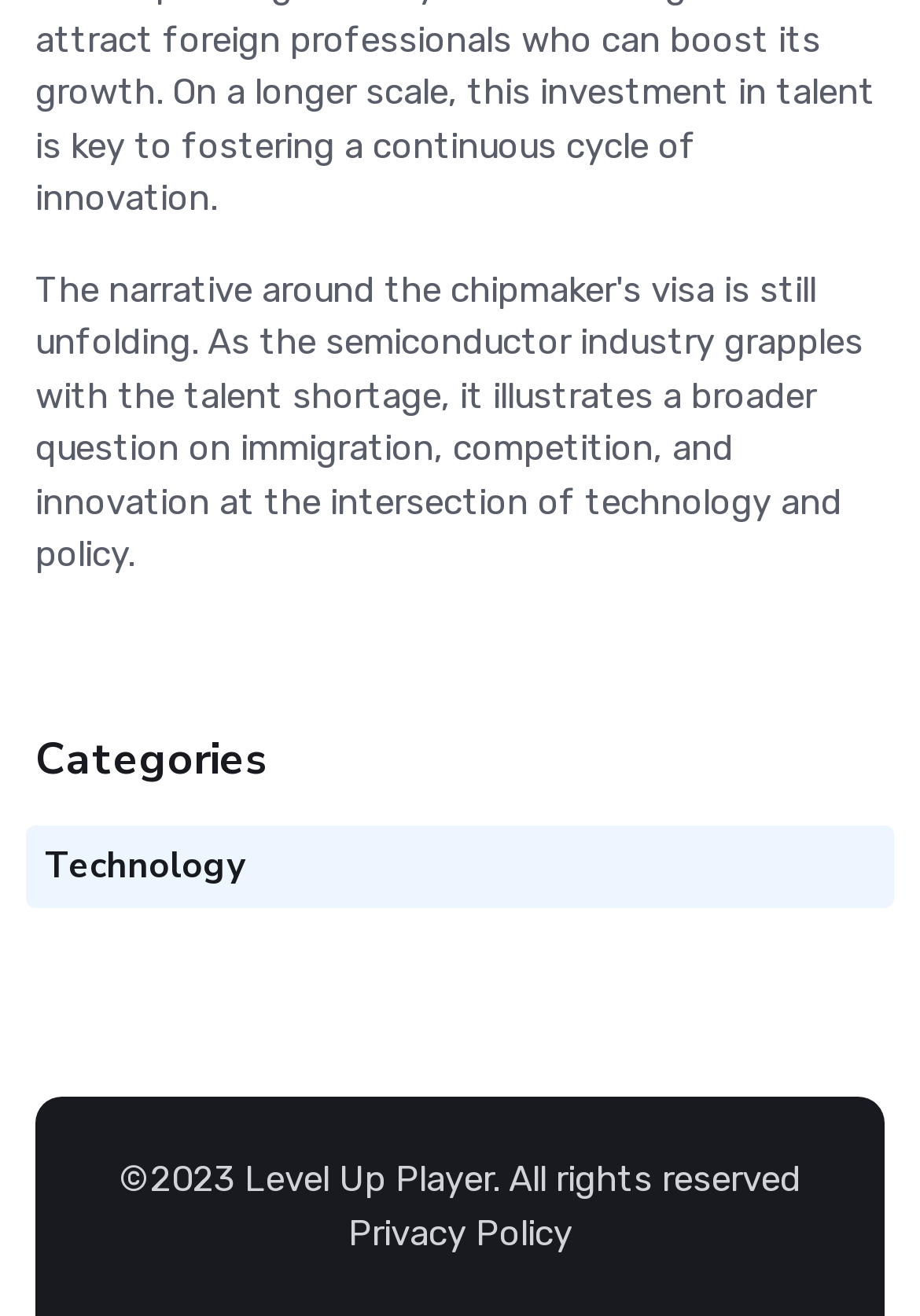Is there a subcategory under the Technology category?
Please answer the question with a single word or phrase, referencing the image.

Yes